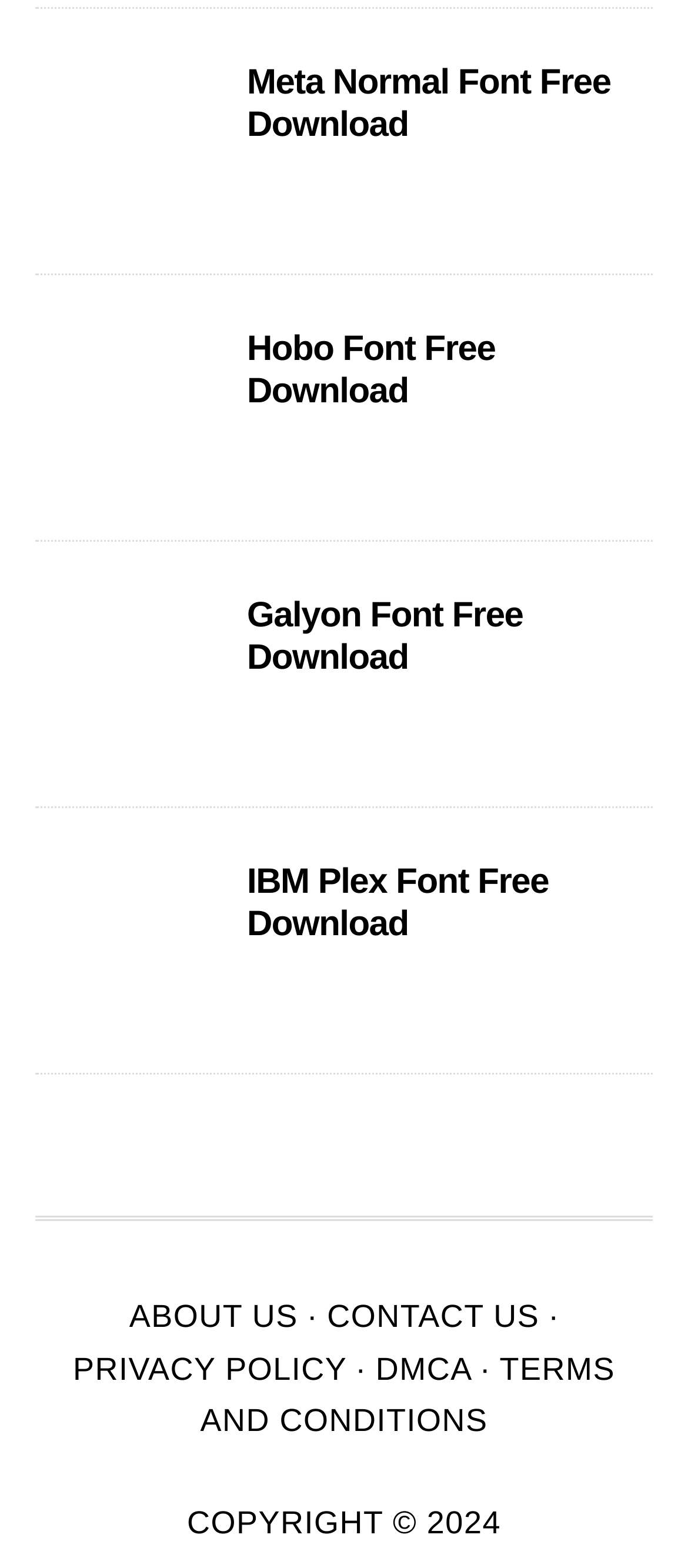Please provide the bounding box coordinates in the format (top-left x, top-left y, bottom-right x, bottom-right y). Remember, all values are floating point numbers between 0 and 1. What is the bounding box coordinate of the region described as: Privacy Policy

[0.106, 0.862, 0.504, 0.884]